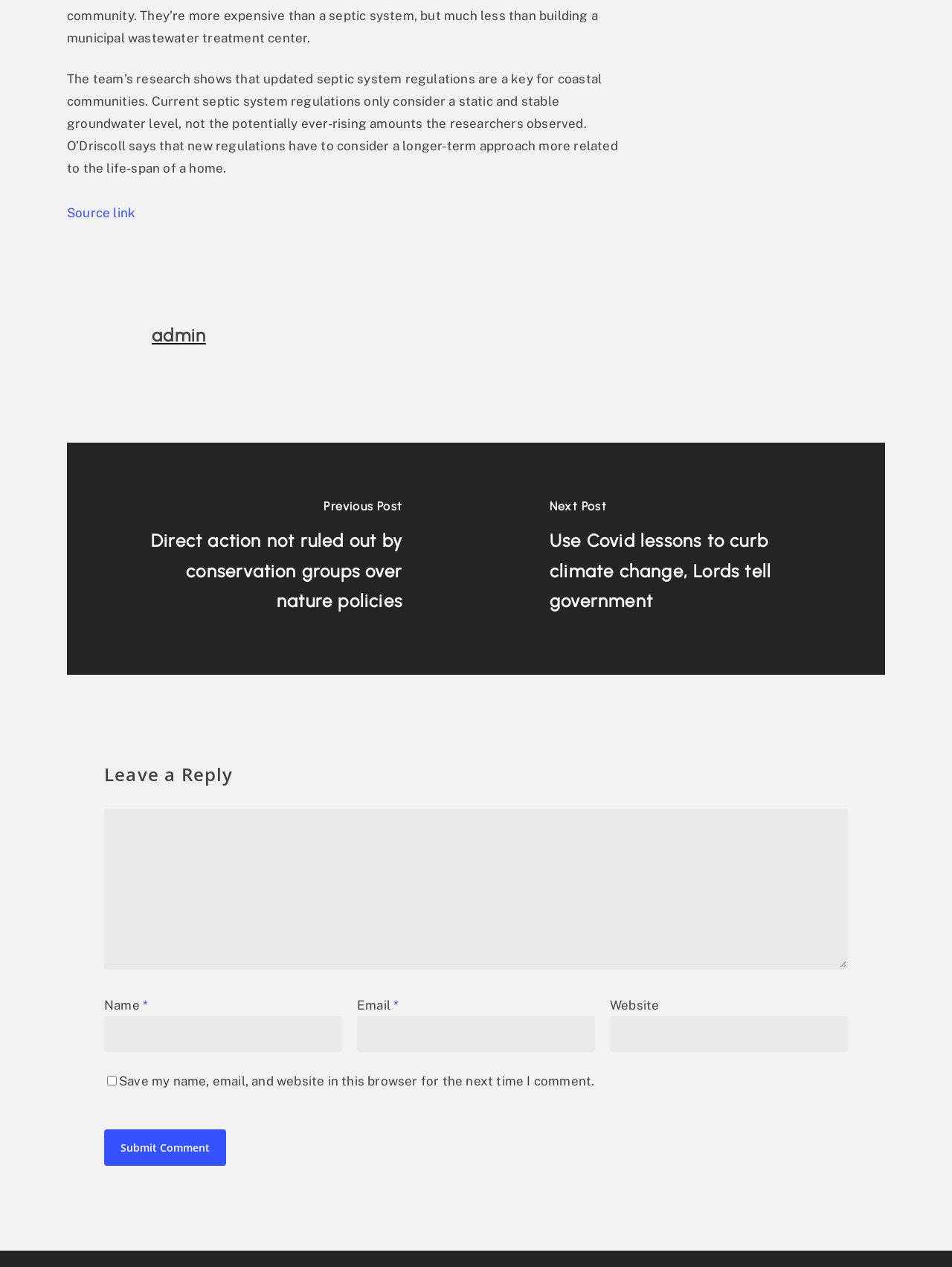Please provide a detailed answer to the question below by examining the image:
What is the purpose of the textboxes?

The textboxes on the webpage are for users to leave a reply, as indicated by the heading 'Leave a Reply'. The textboxes are for entering name, email, and website, and there is also a checkbox to save the information for future comments.